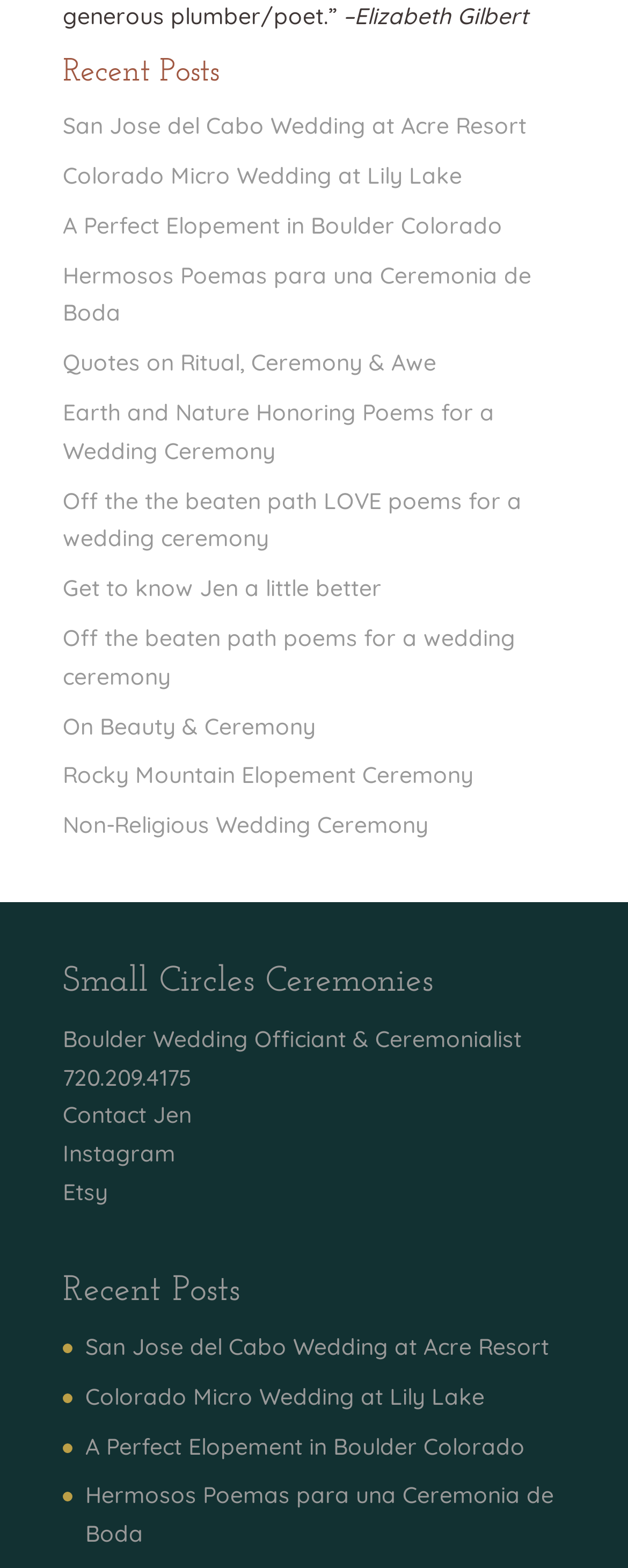How many headings are there on the webpage? Examine the screenshot and reply using just one word or a brief phrase.

3